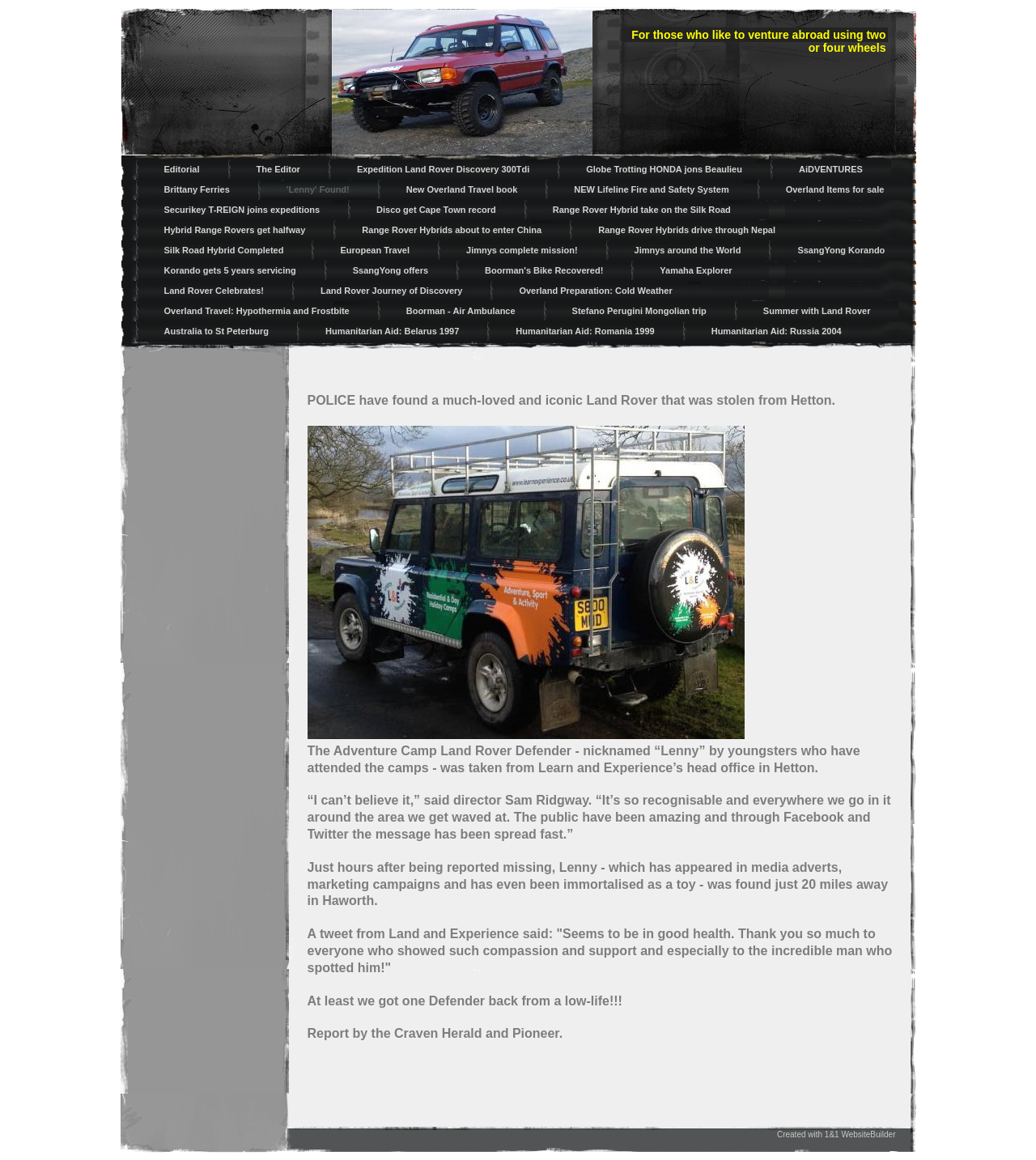Utilize the information from the image to answer the question in detail:
What is the name of the publication that reported on the story?

The article mentions that the story was reported by the Craven Herald and Pioneer, which is a publication that covered the news of the Land Rover Defender being found.